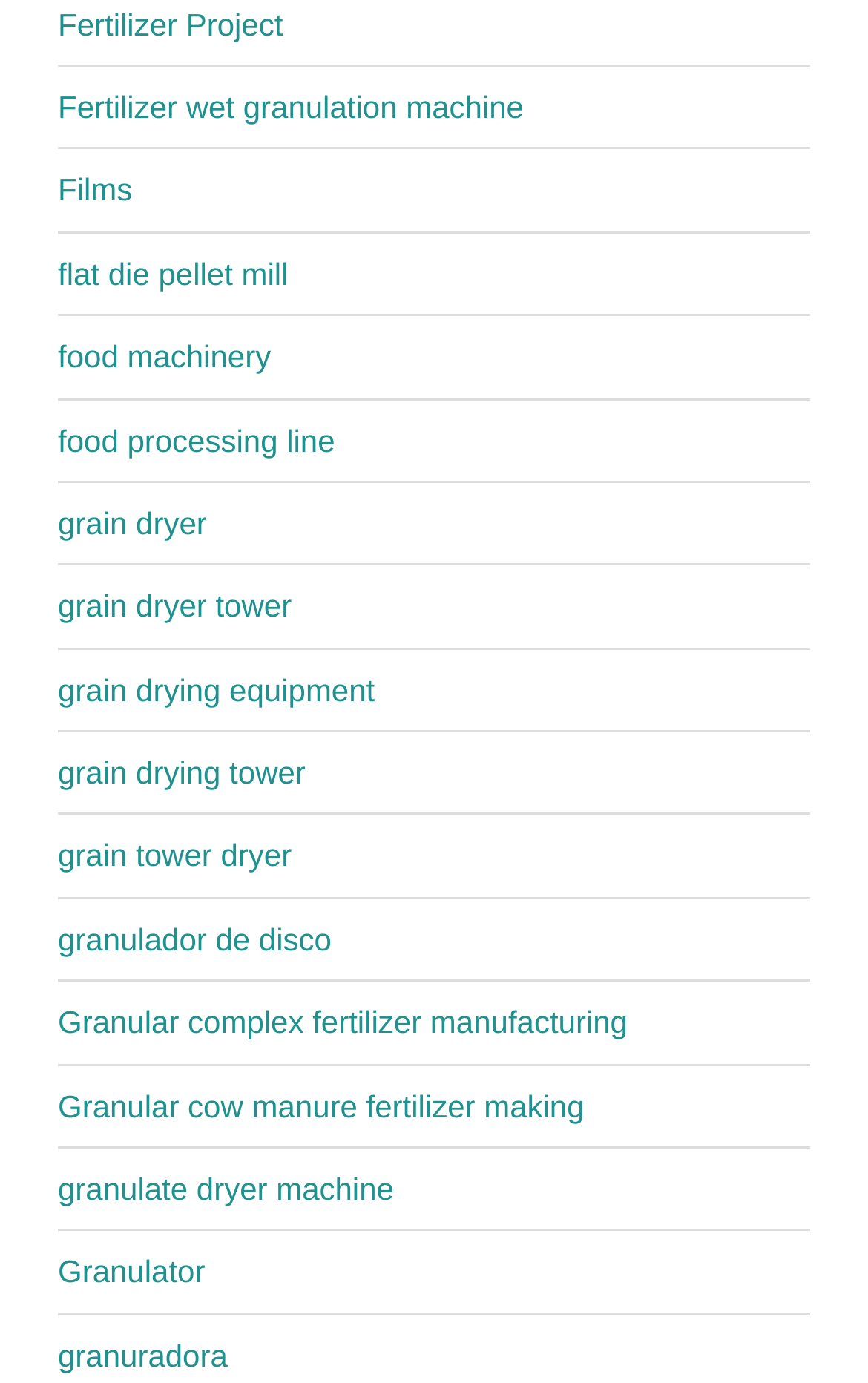Analyze the image and give a detailed response to the question:
How many products are related to fertilizer?

I counted the number of link elements that contain the word 'fertilizer' in their text, and found three such elements: 'Fertilizer Project', 'Fertilizer wet granulation machine', and 'Granular complex fertilizer manufacturing'.